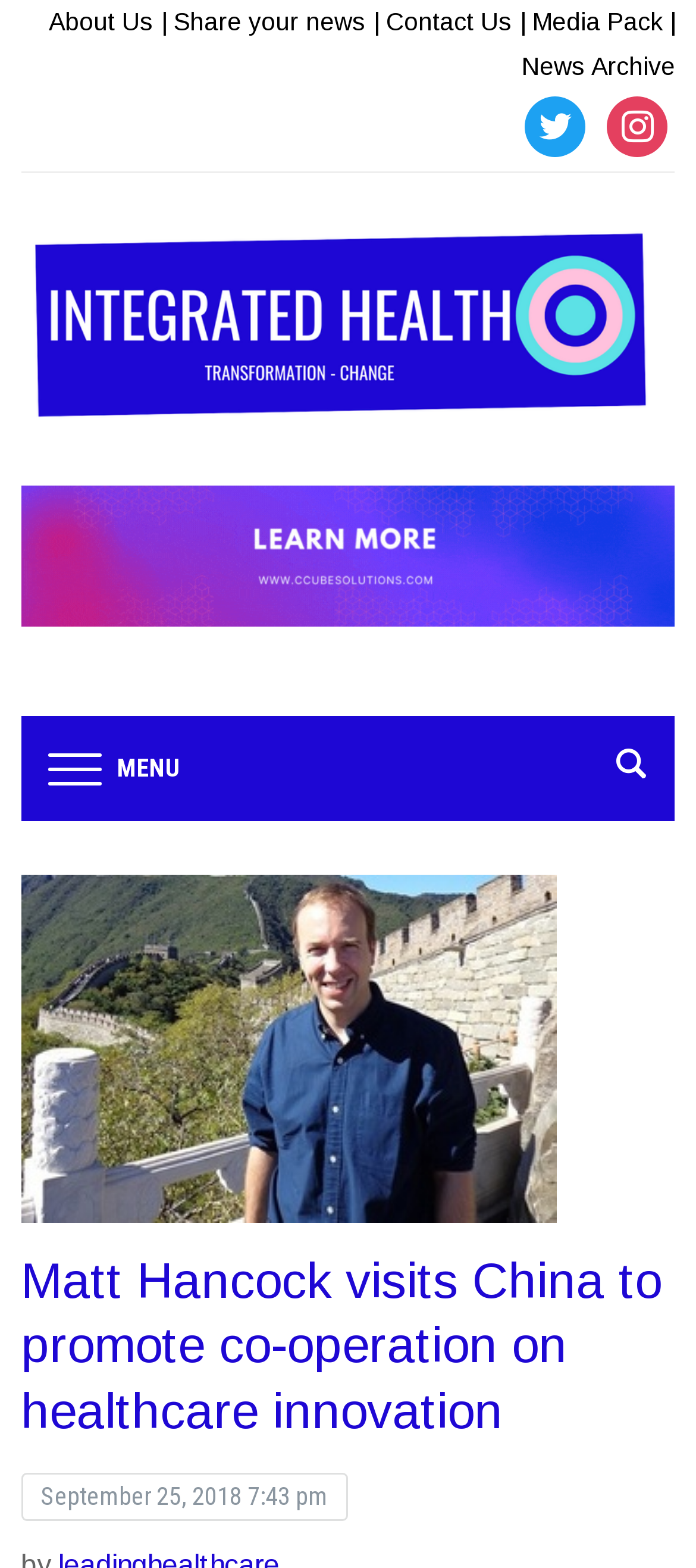Locate the primary headline on the webpage and provide its text.

Matt Hancock visits China to promote co-operation on healthcare innovation